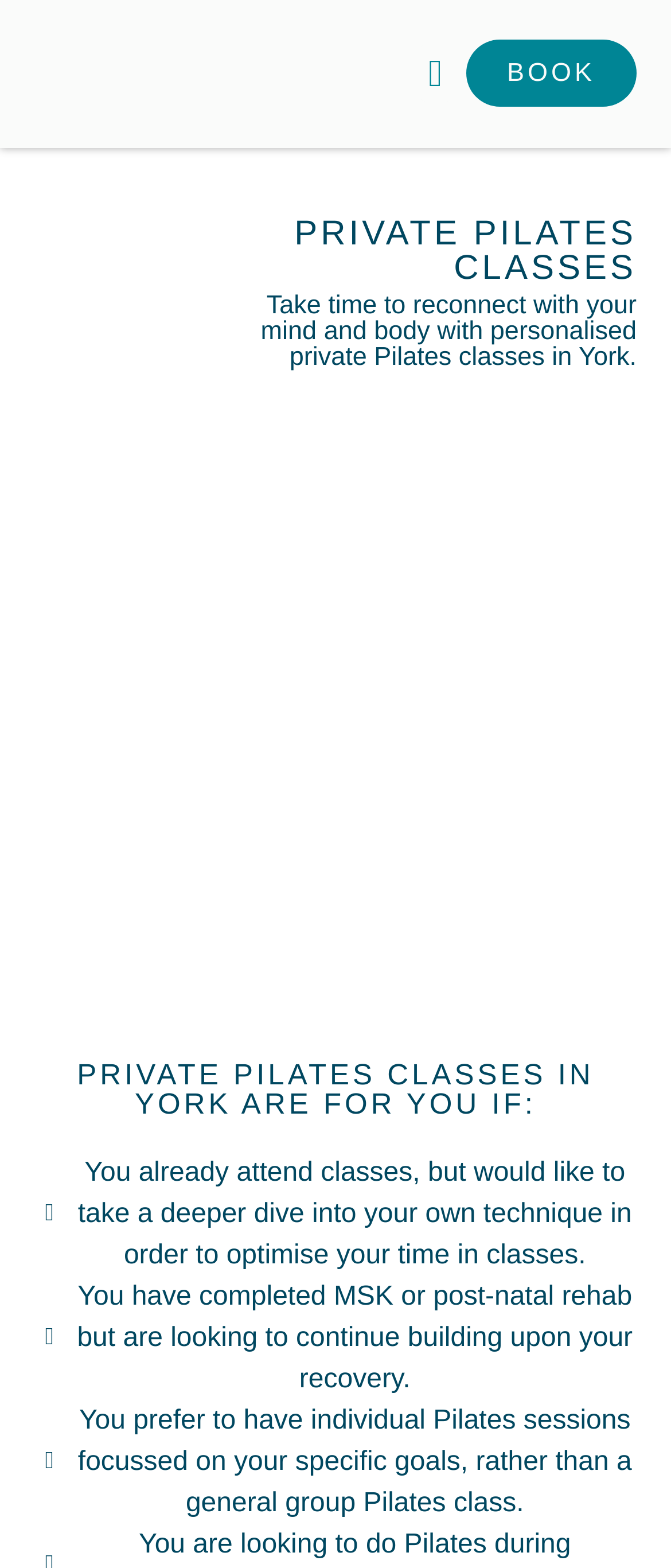Please give a succinct answer using a single word or phrase:
What is the location of the physiotherapy service?

York